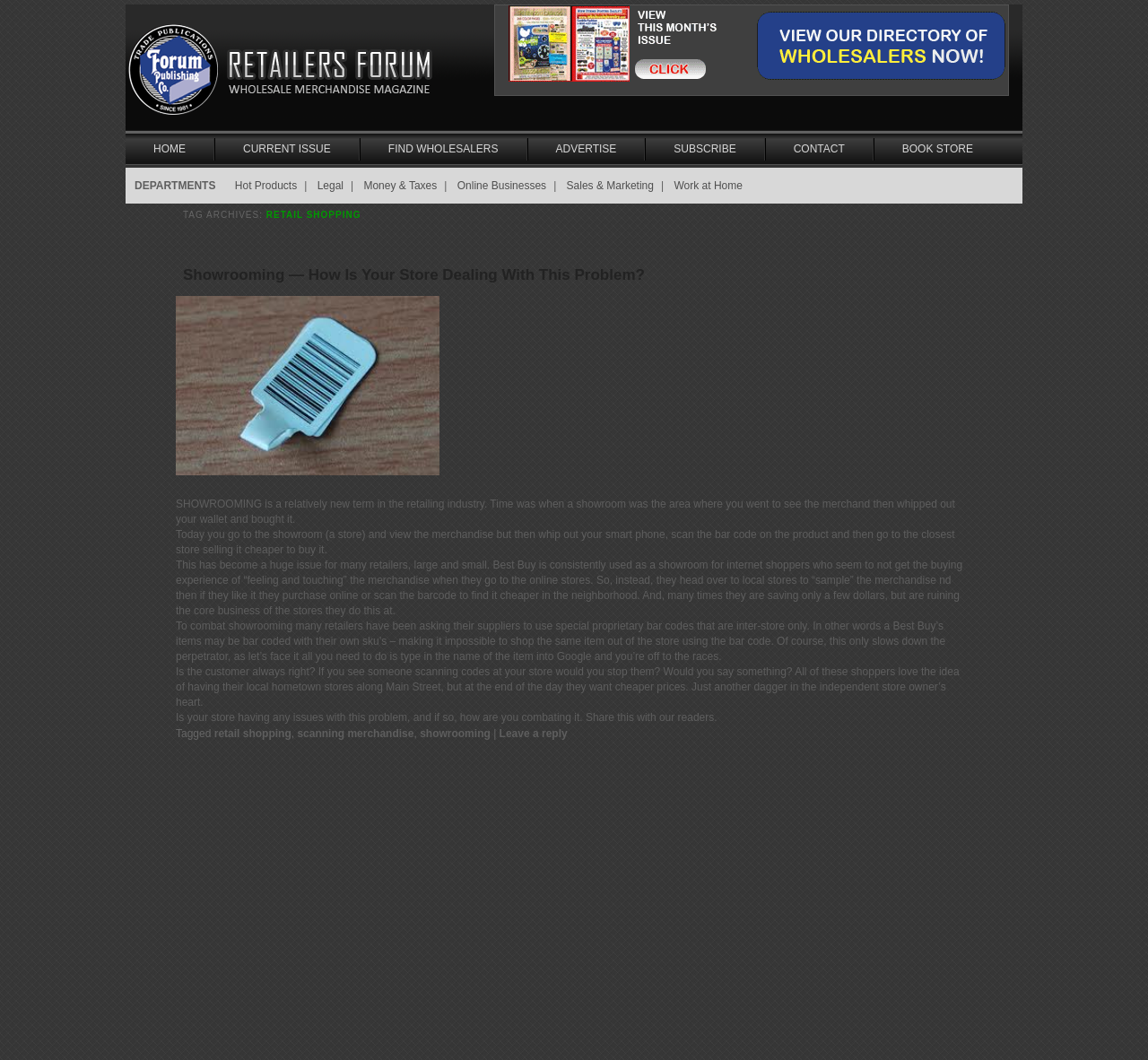Answer the question in one word or a short phrase:
What is the purpose of the 'FIND WHOLESALERS' link?

To find wholesalers